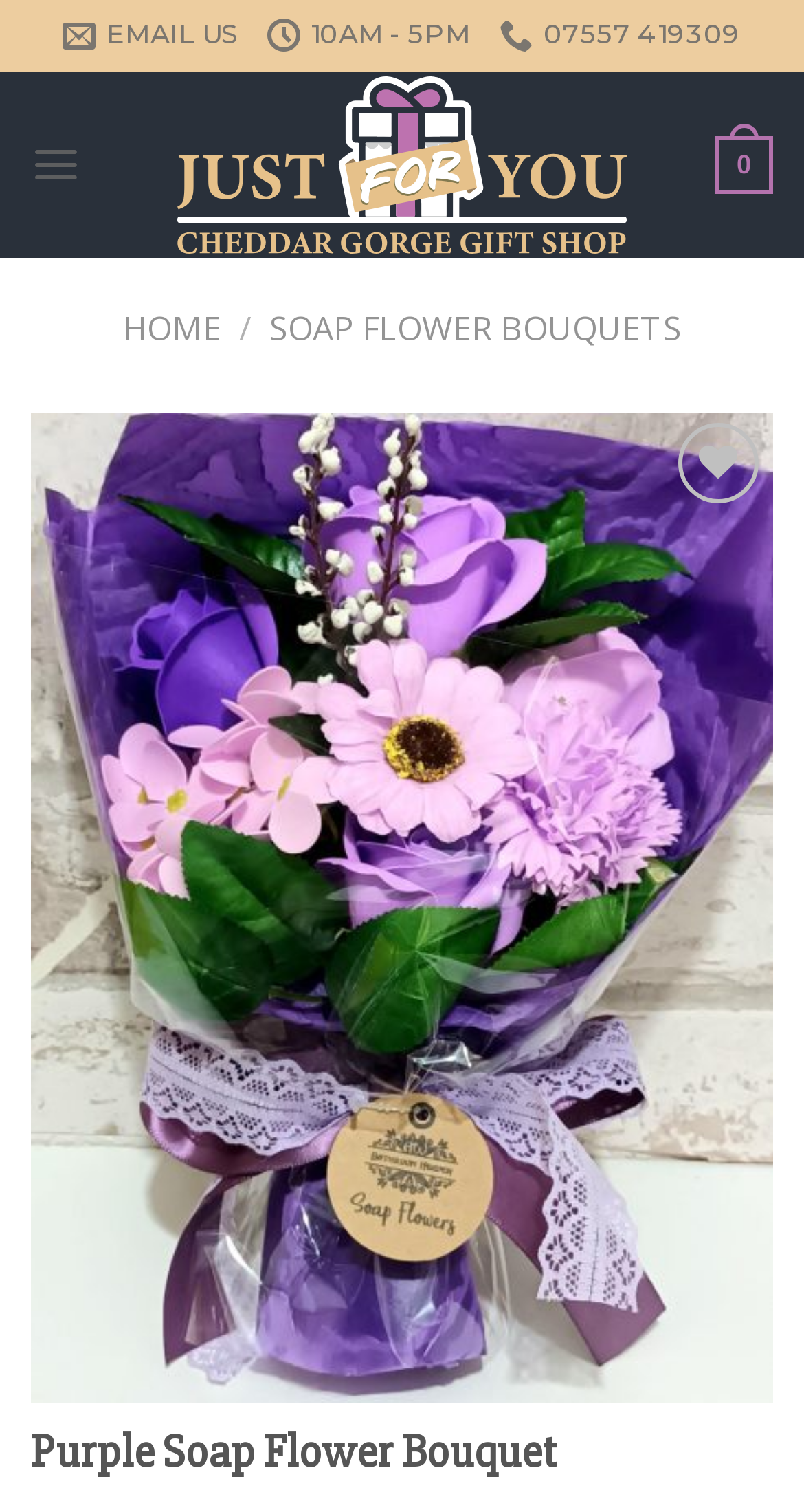Answer in one word or a short phrase: 
What is the type of product displayed on the webpage?

Soap Flower Bouquet